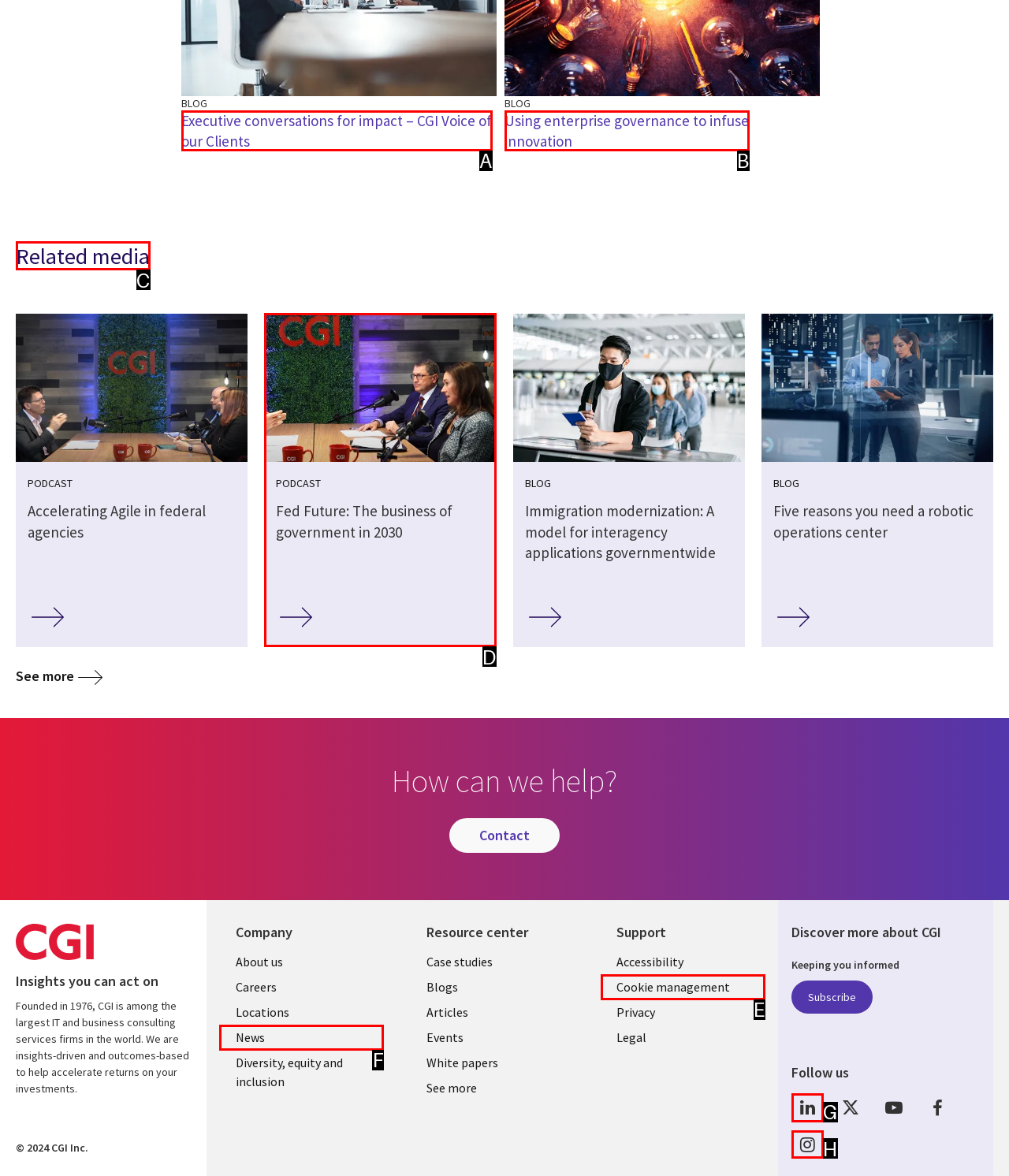What is the letter of the UI element you should click to Follow CGI on LinkedIn? Provide the letter directly.

G